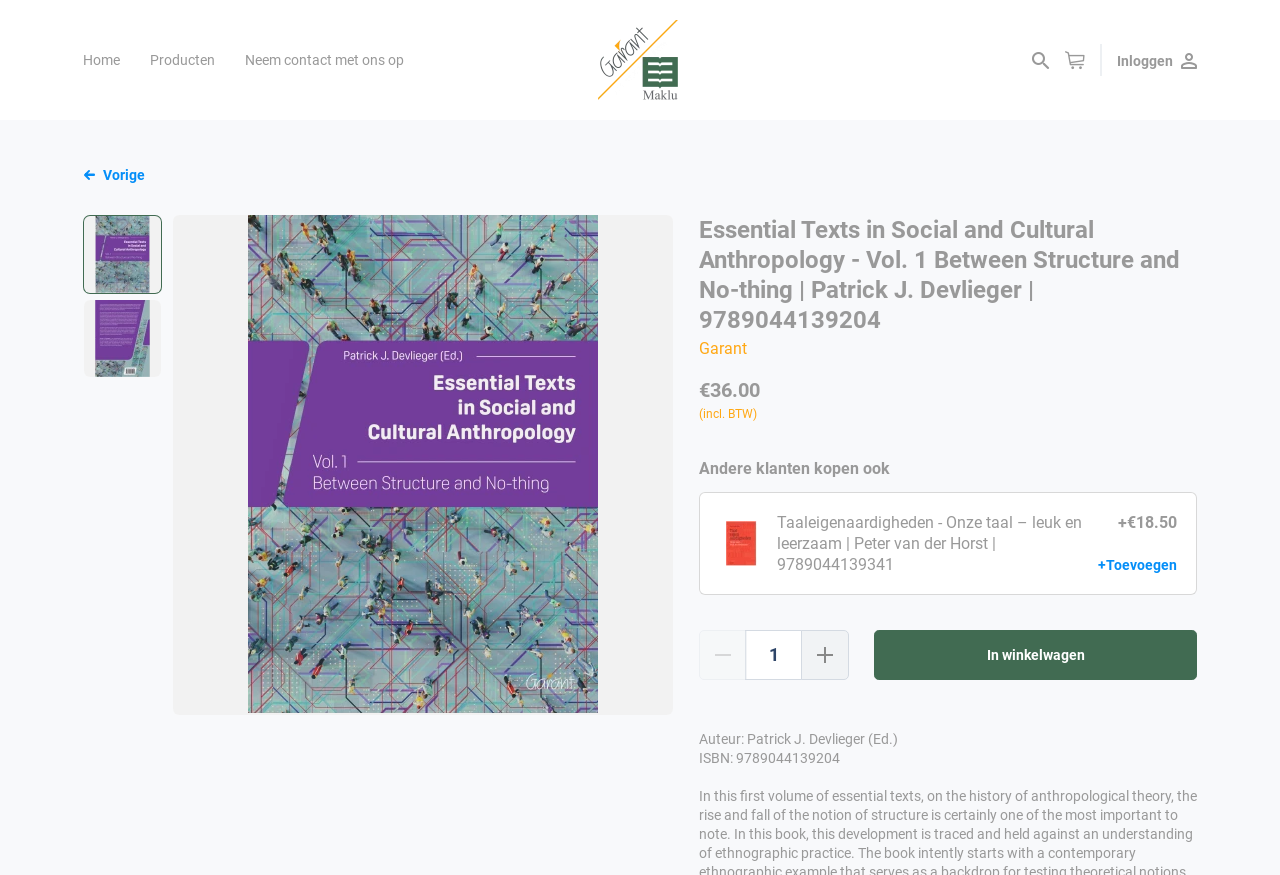Please specify the bounding box coordinates of the region to click in order to perform the following instruction: "Click on the 'Home' link".

[0.065, 0.049, 0.117, 0.089]